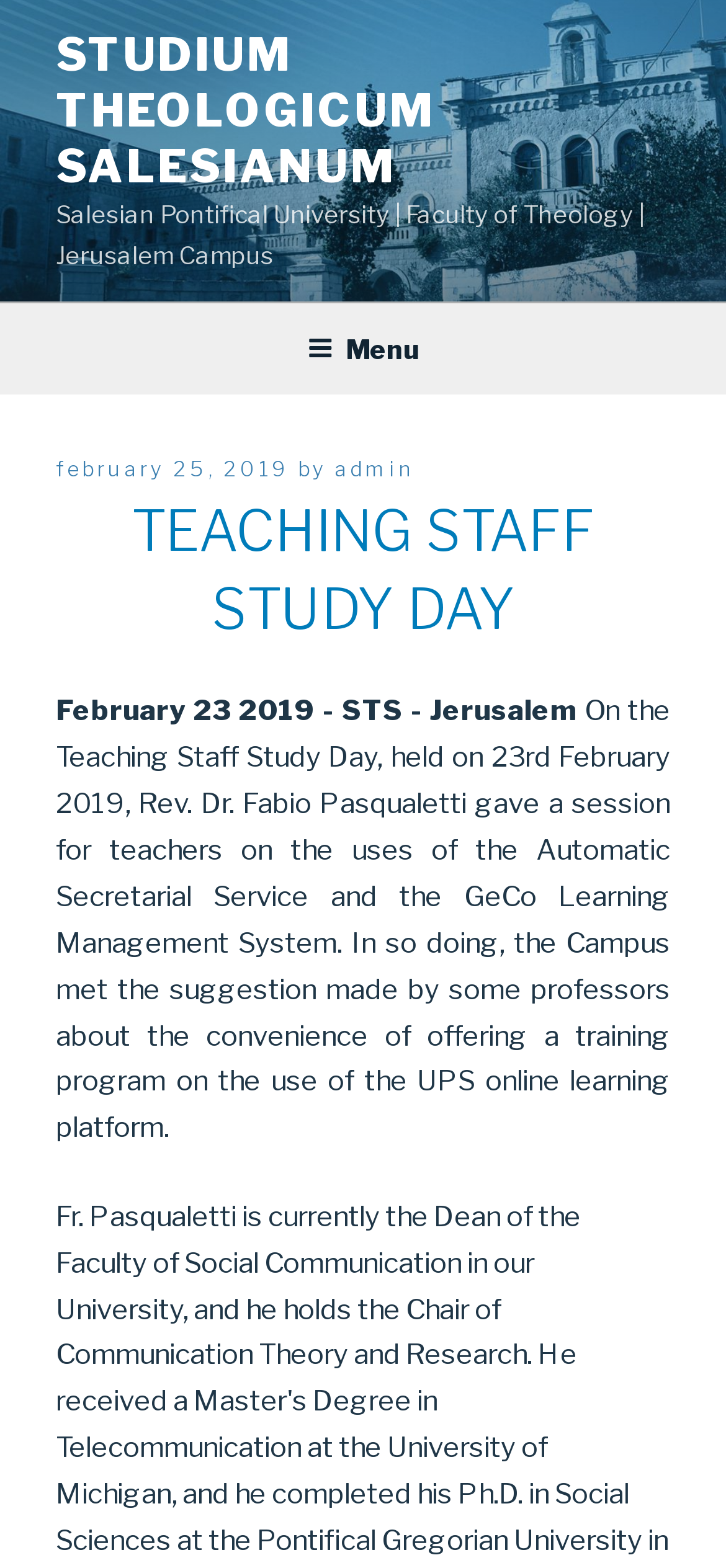Provide the bounding box coordinates of the UI element this sentence describes: "2014-07-23".

None